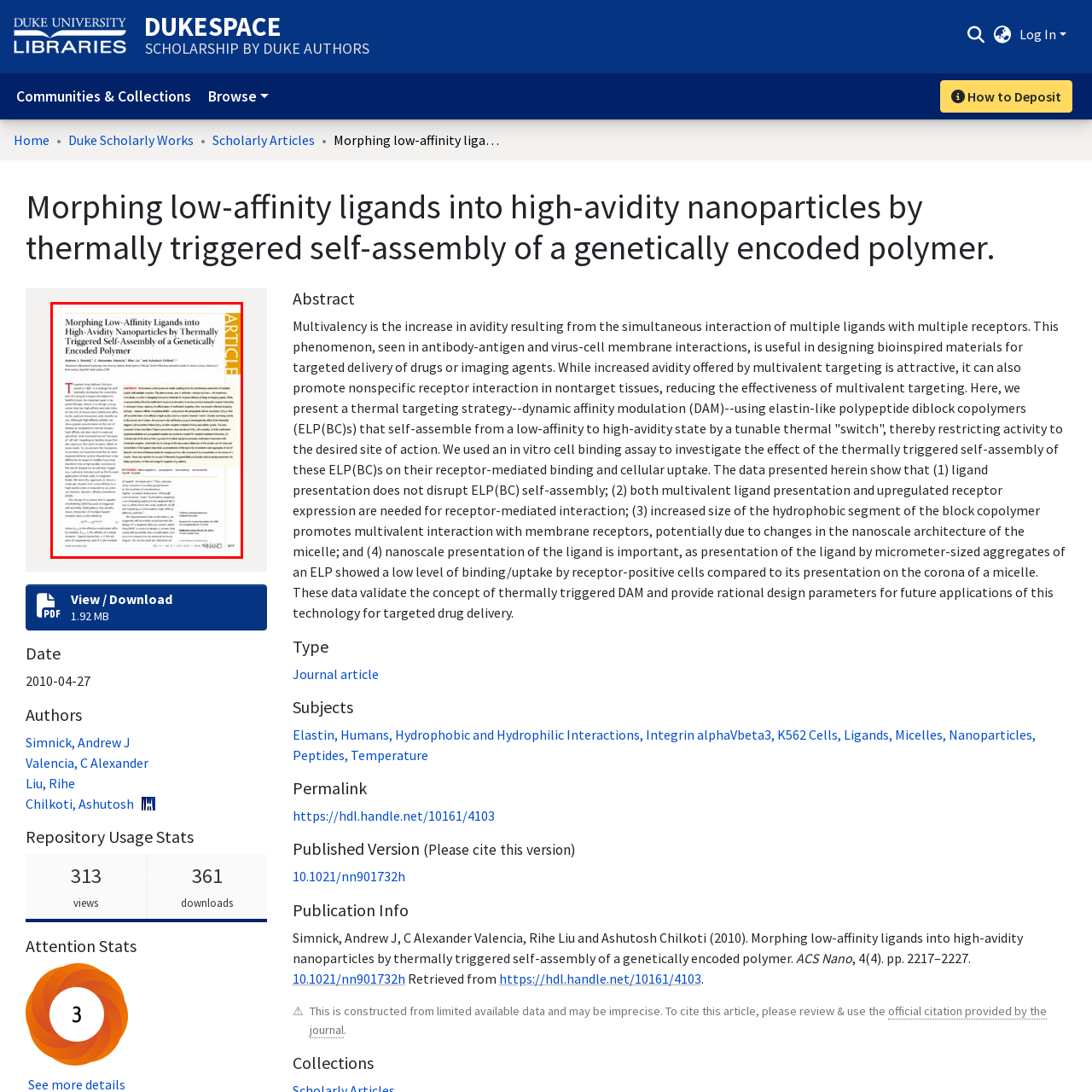Who is the first author of the article?
Study the image surrounded by the red bounding box and answer the question comprehensively, based on the details you see.

The caption lists the authors of the article, with Andrew J. Simnick being the first one mentioned.